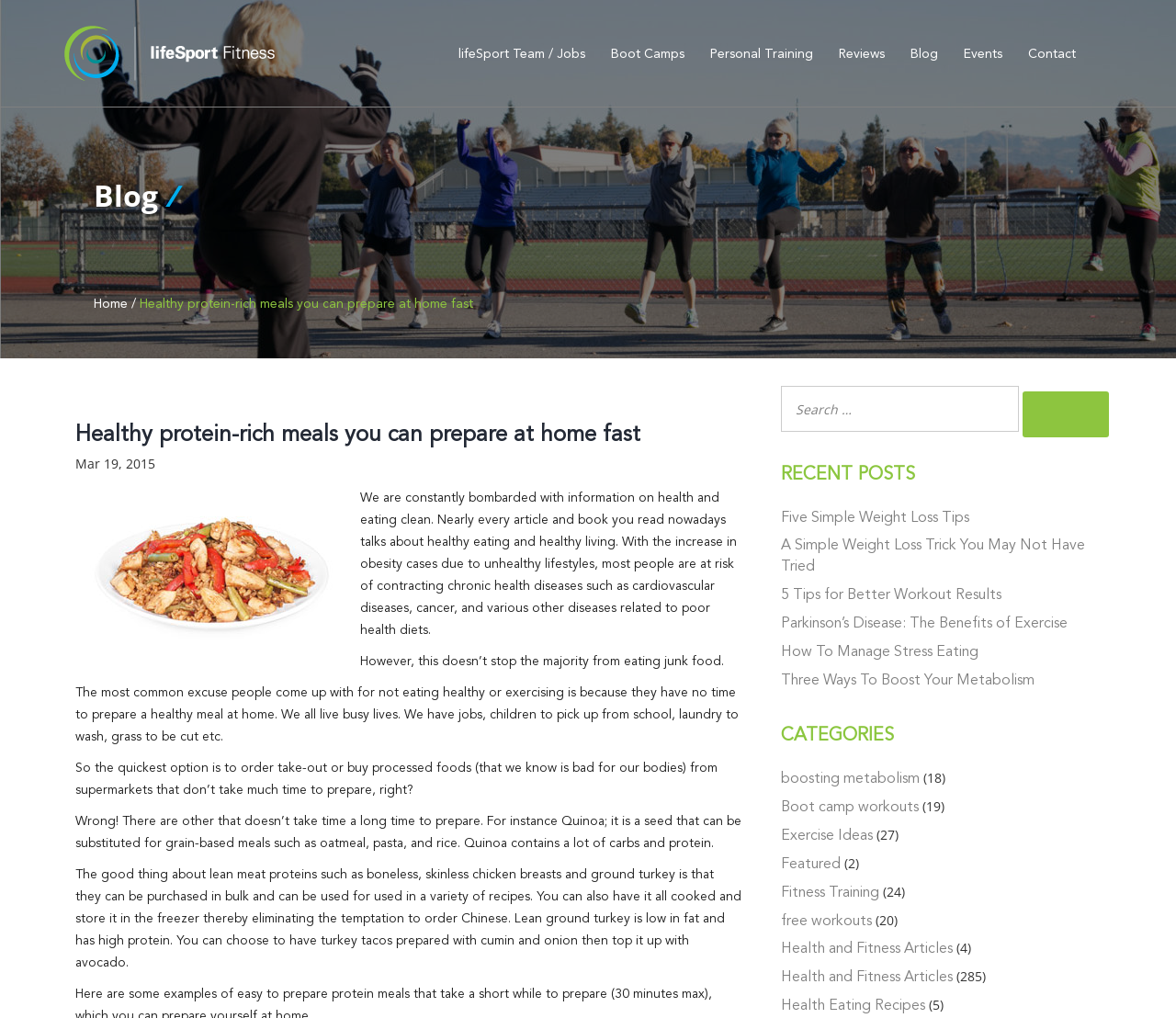What is the main topic of the article?
Please provide a detailed answer to the question.

The article's title is 'Healthy protein-rich meals you can prepare at home fast', and the content discusses the importance of healthy eating and provides examples of protein-rich meals.